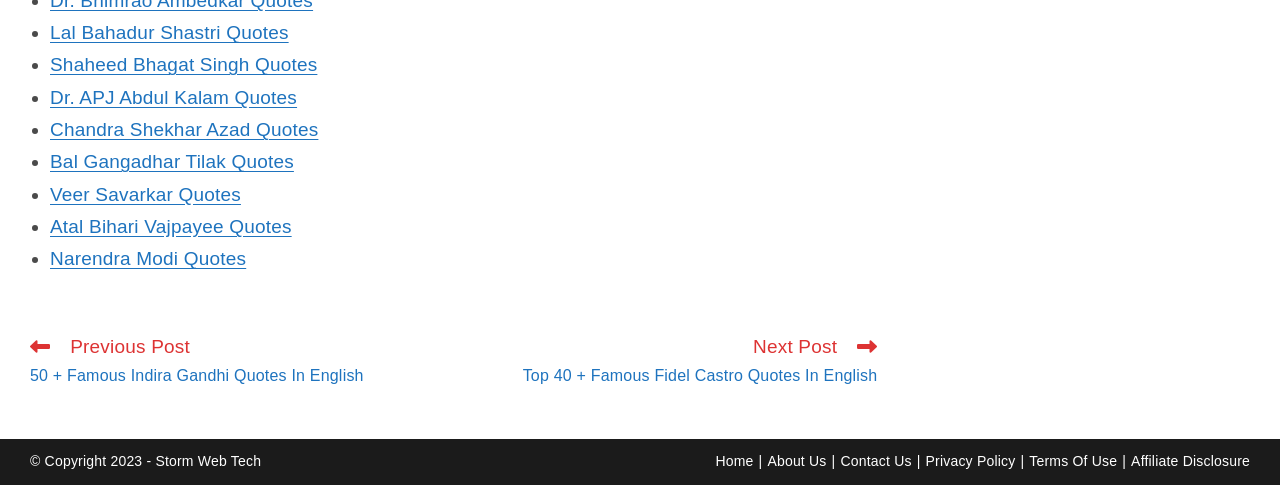Identify the bounding box coordinates of the region that should be clicked to execute the following instruction: "Read more articles".

[0.023, 0.63, 0.685, 0.801]